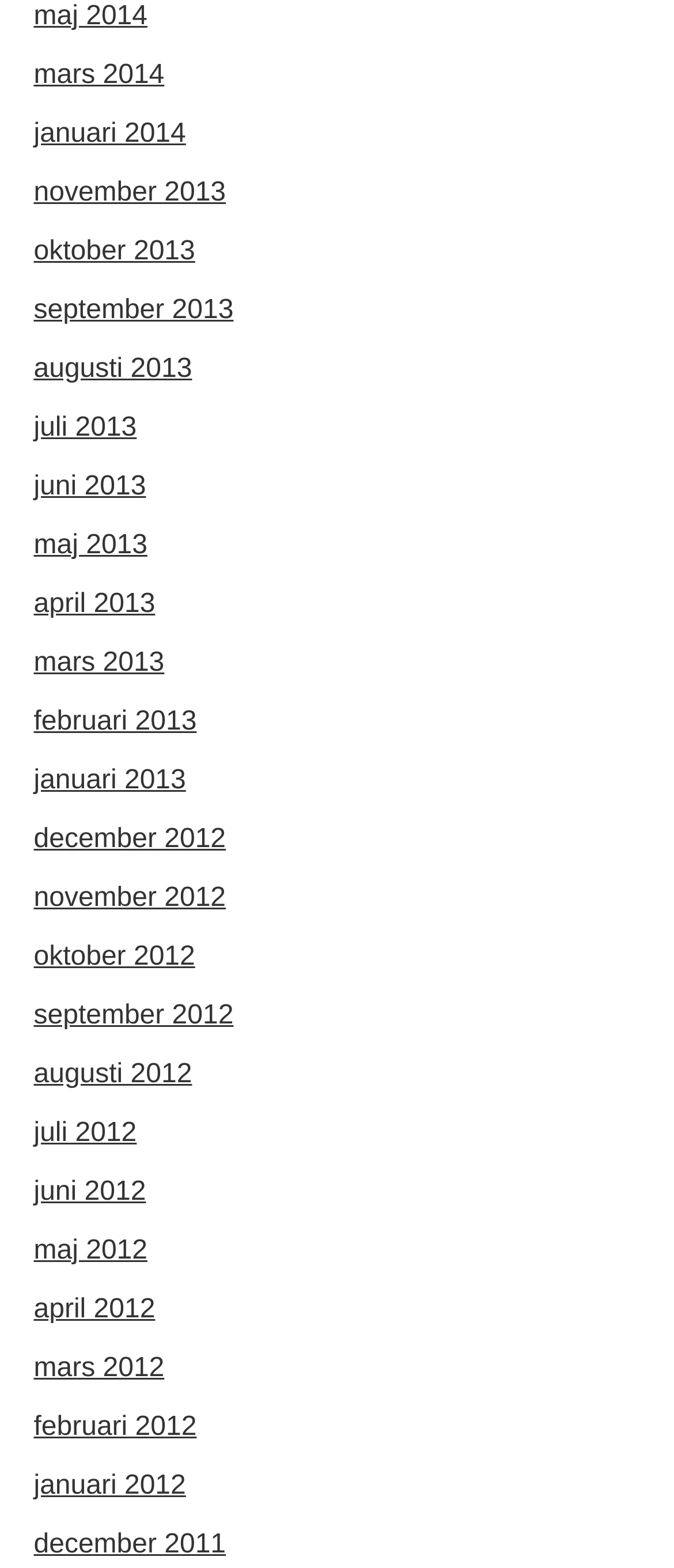Please find the bounding box coordinates of the element's region to be clicked to carry out this instruction: "view november 2012".

[0.05, 0.563, 0.335, 0.582]